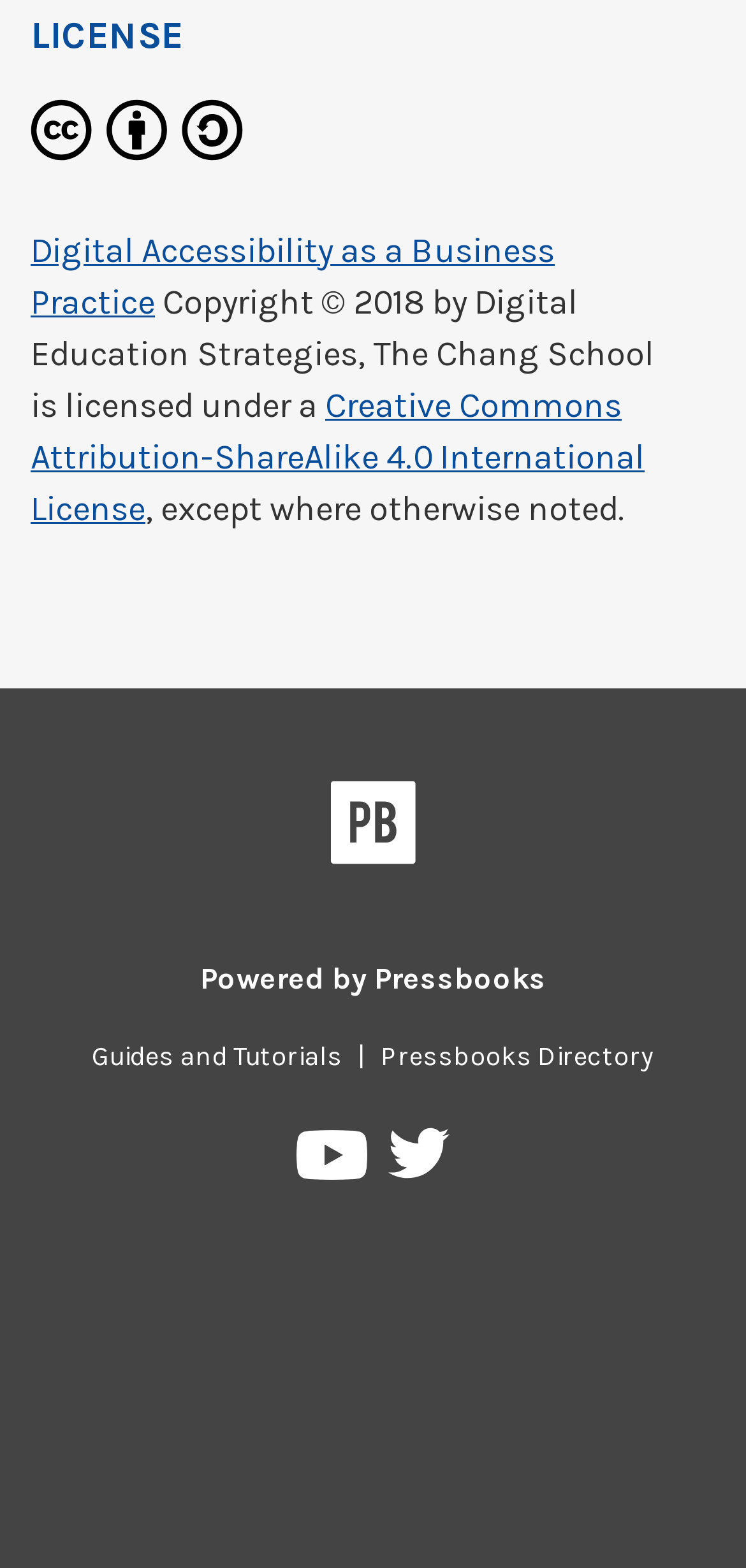Please identify the bounding box coordinates of the element I should click to complete this instruction: 'Follow Pressbooks on Twitter'. The coordinates should be given as four float numbers between 0 and 1, like this: [left, top, right, bottom].

[0.52, 0.719, 0.602, 0.766]